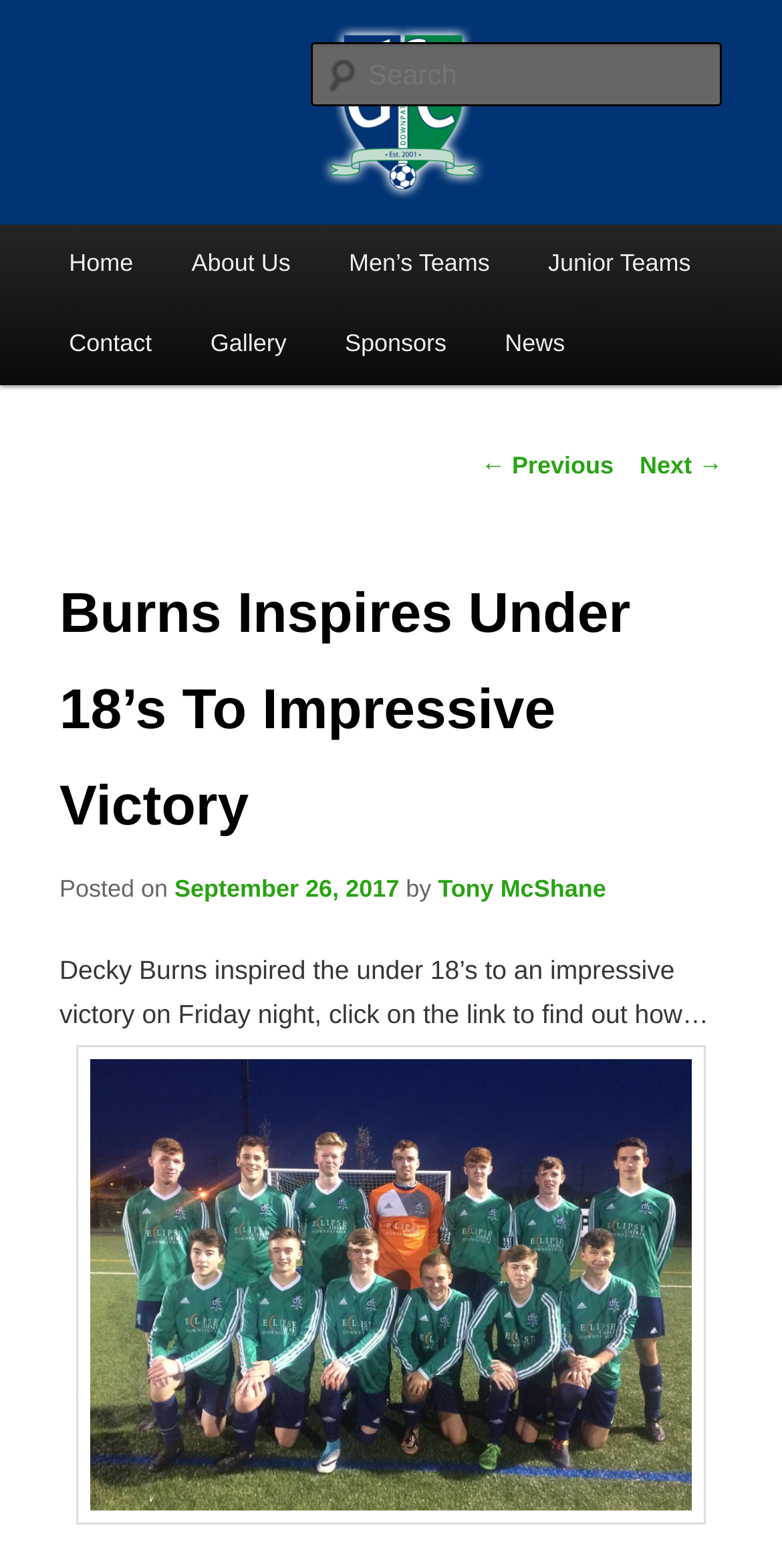Please identify the bounding box coordinates for the region that you need to click to follow this instruction: "Go to Home page".

[0.051, 0.144, 0.208, 0.195]